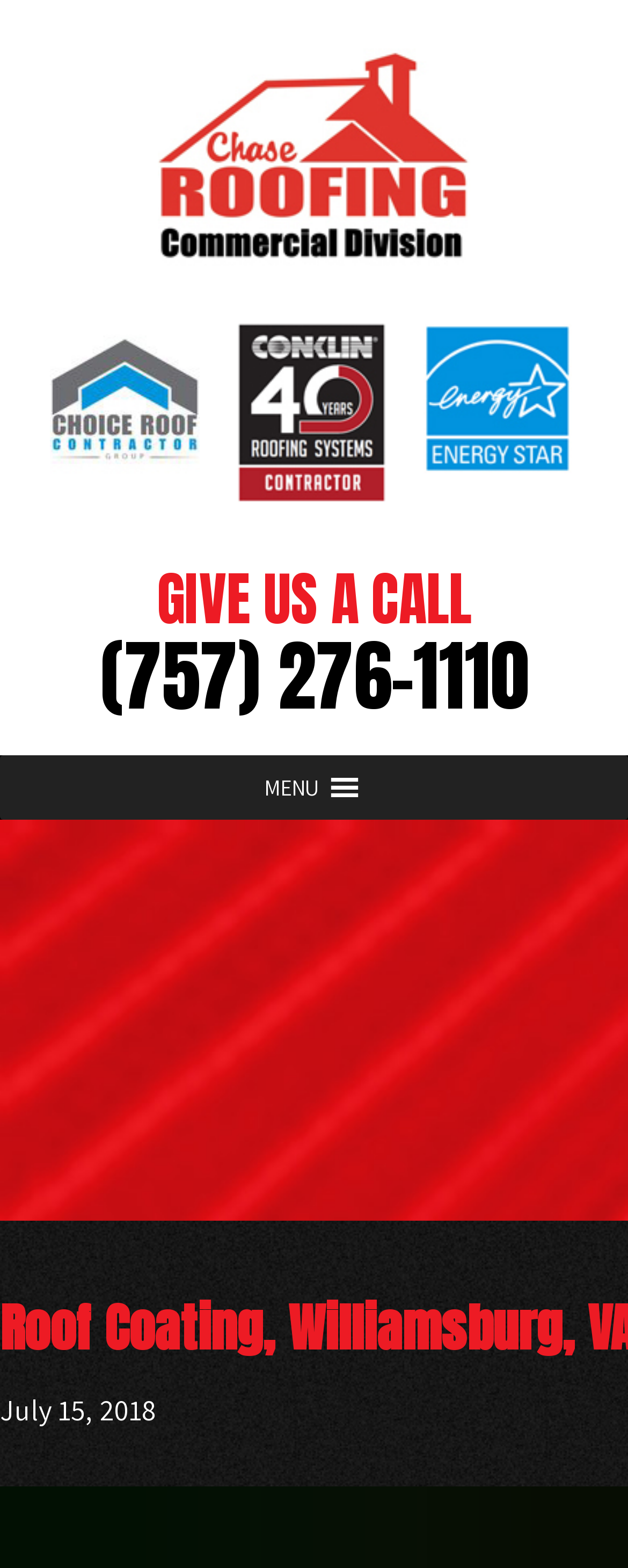What is the date mentioned on the page?
Please ensure your answer to the question is detailed and covers all necessary aspects.

The date can be found in the static text element with the text 'July 15, 2018' which is located at the bottom of the page.